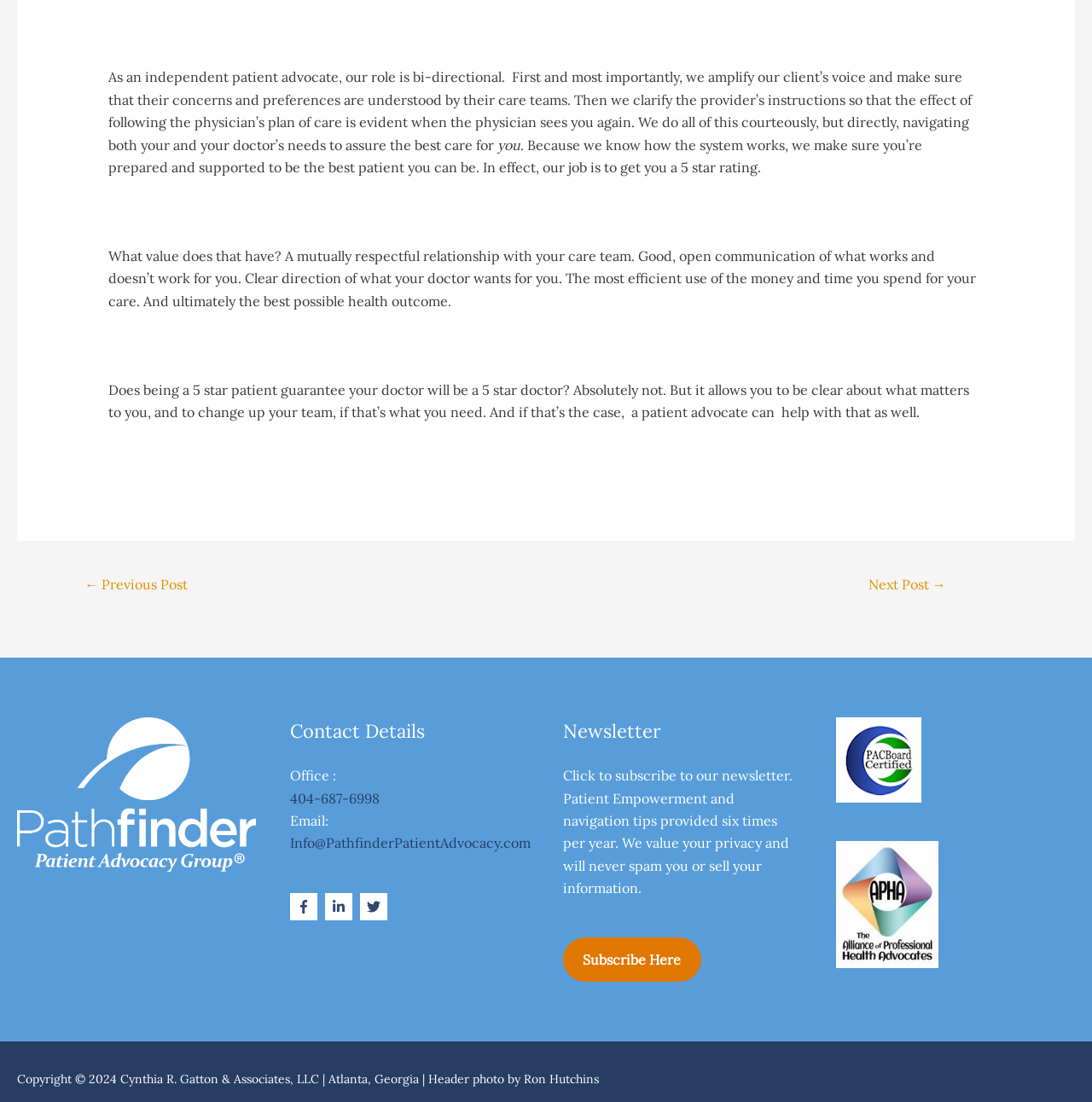Predict the bounding box coordinates of the UI element that matches this description: "Info@PathfinderPatientAdvocacy.com". The coordinates should be in the format [left, top, right, bottom] with each value between 0 and 1.

[0.266, 0.757, 0.486, 0.773]